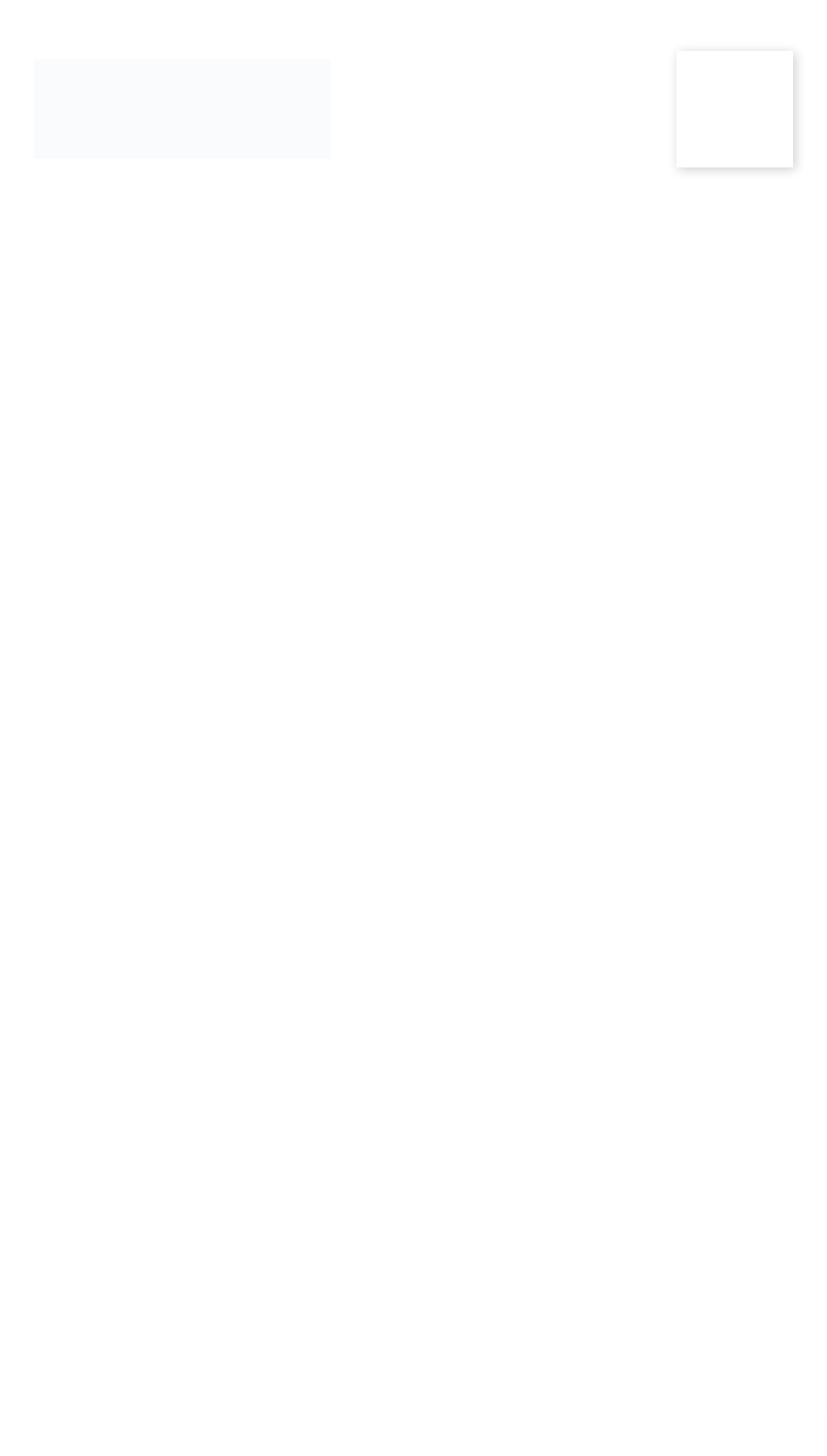Describe the entire webpage, focusing on both content and design.

The webpage is about Mile High Fishing Charters, offering a full-day fishing adventure on Lake Tahoe. At the top-left corner, there is a link. On the top-right corner, there is a button accompanied by a small image. 

Below the button, the main heading "FULL DAY FISHING CHARTERS" is prominently displayed, spanning almost the entire width of the page. 

Underneath the main heading, a paragraph of text describes the experience of a full day of exciting fishing on Lake Tahoe. 

Further down, there are two subheadings, "FISHING RATES" and "By request, please call for rates and reservations." The "FISHING RATES" subheading is positioned slightly above and to the left of the second subheading.